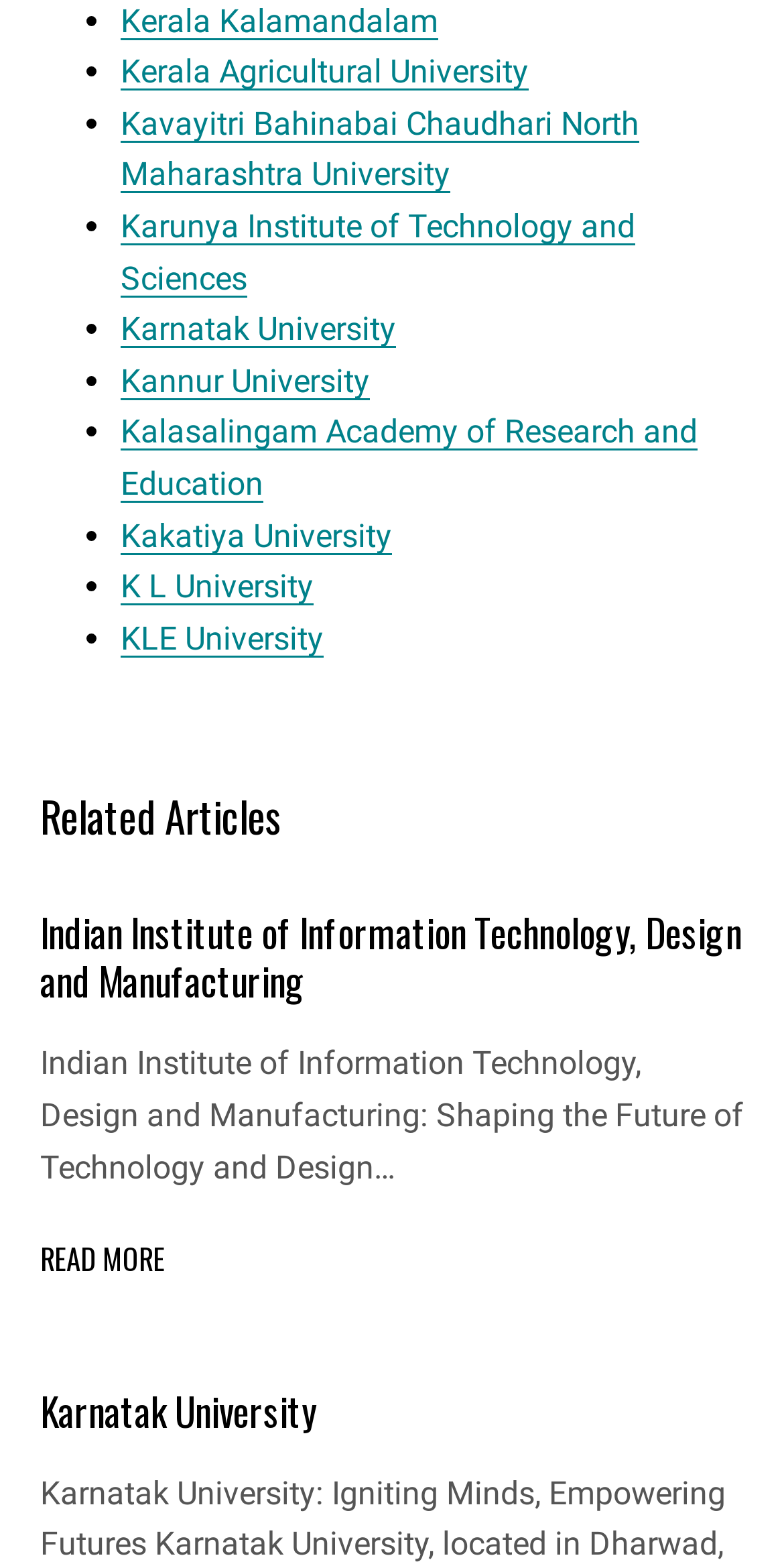How many list markers are there?
Answer the question with as much detail as possible.

There are 12 list markers, which are bullet points preceding each university link, scattered throughout the top section of the webpage. They are identified by their bounding box coordinates and OCR text '•'.